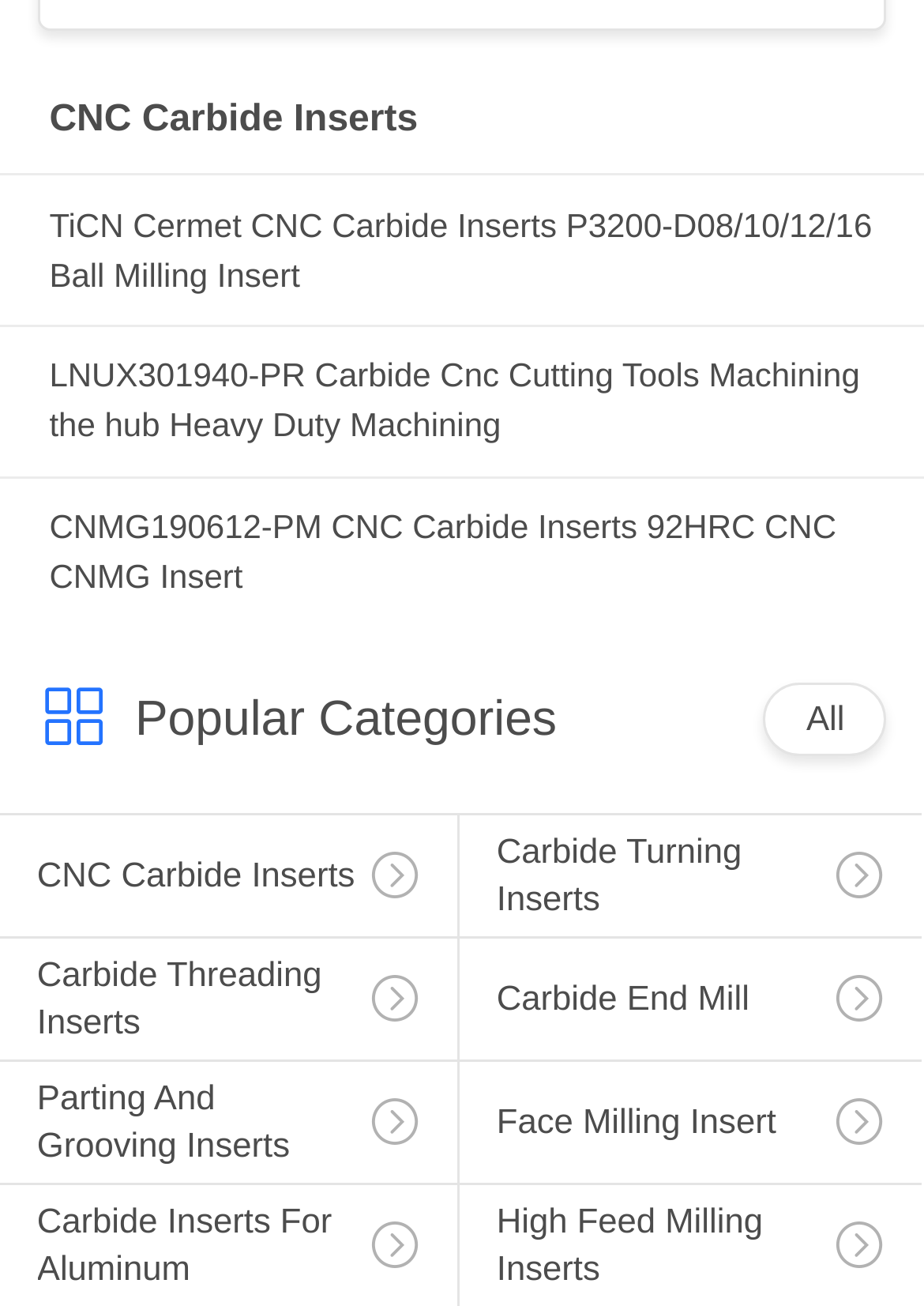Locate the bounding box coordinates of the area where you should click to accomplish the instruction: "Browse Popular Categories".

[0.146, 0.53, 0.603, 0.572]